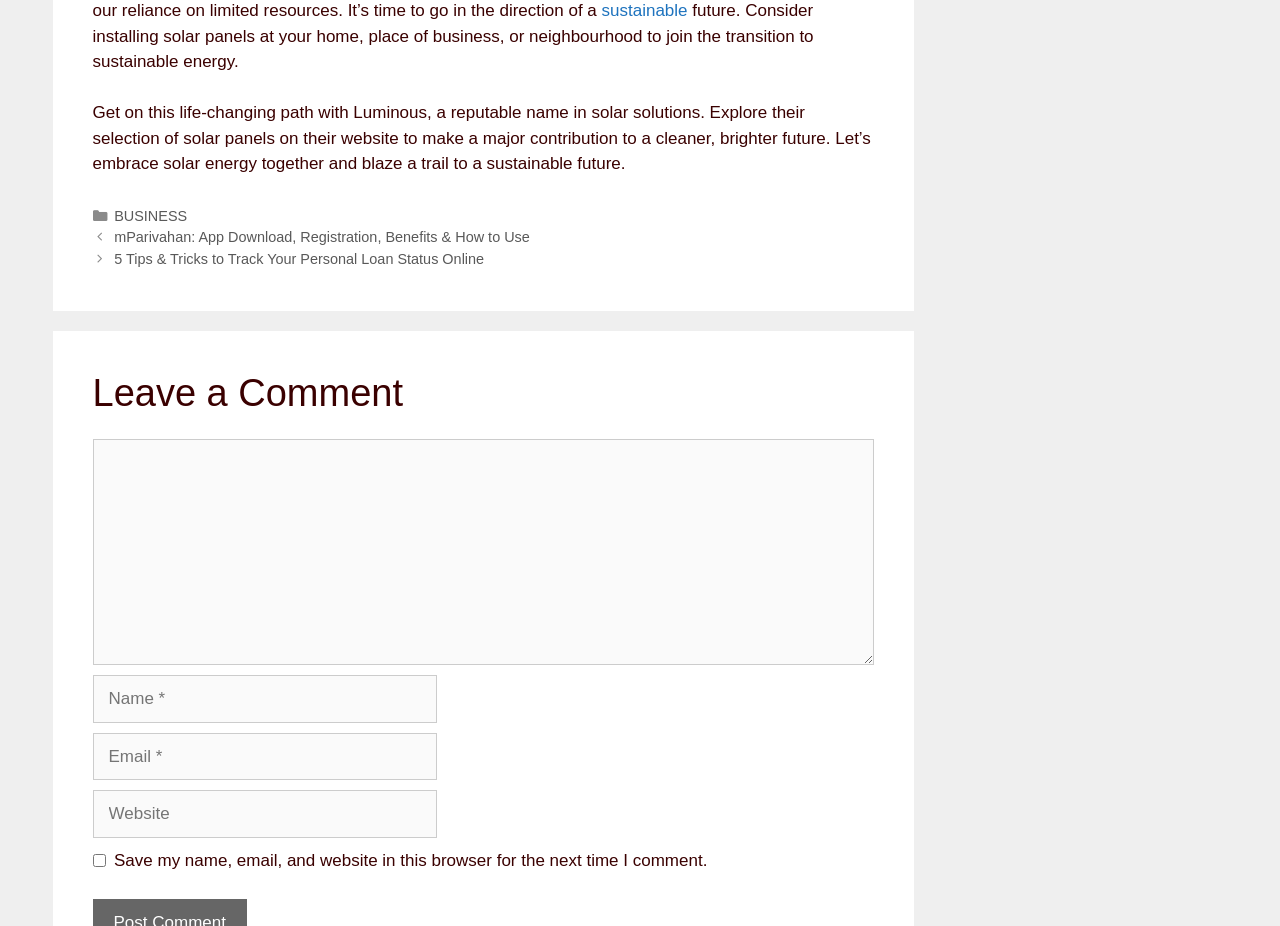Please respond in a single word or phrase: 
What type of content is listed under 'Posts'?

articles